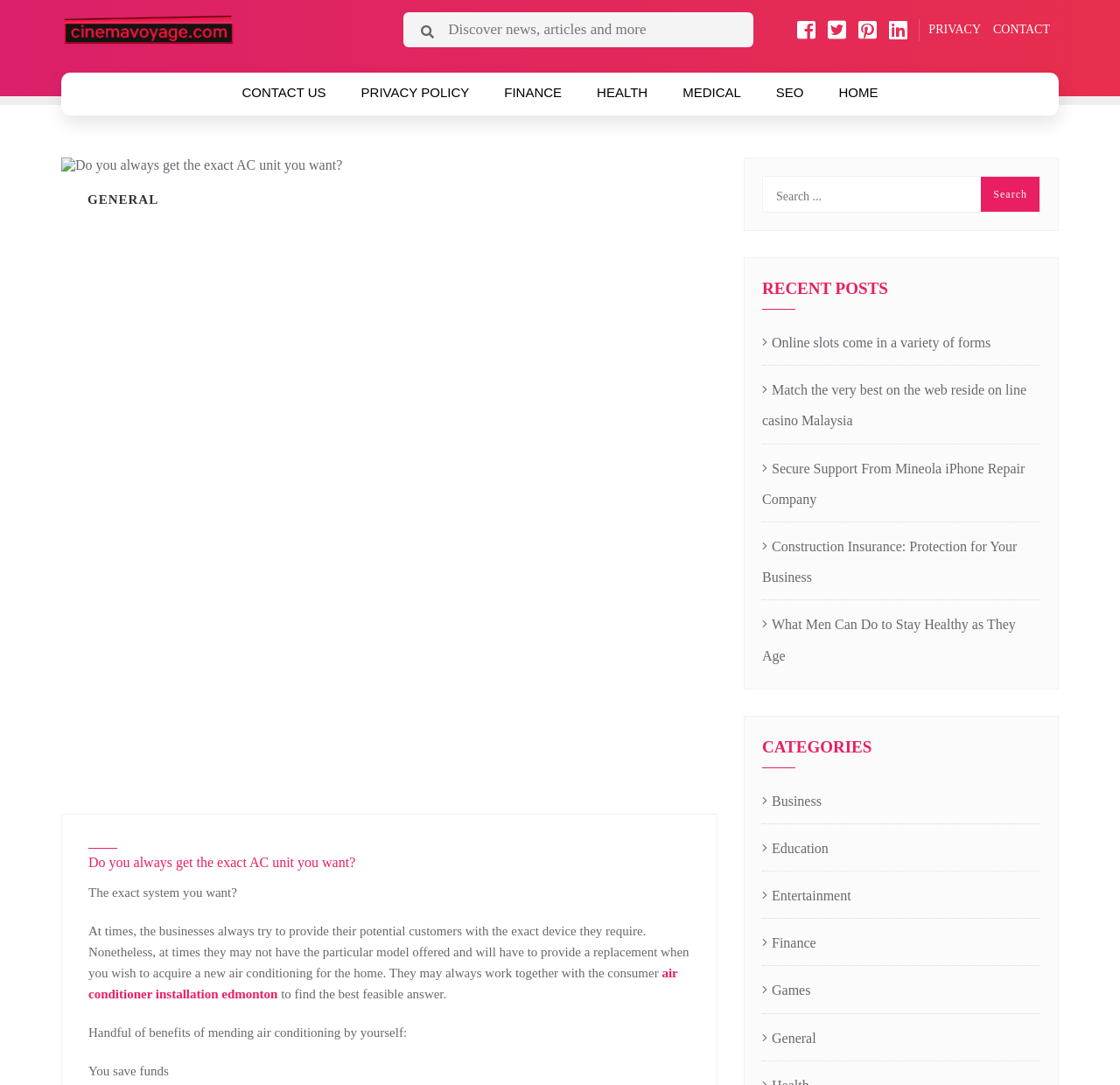Identify the bounding box coordinates of the clickable region necessary to fulfill the following instruction: "Search for news and articles". The bounding box coordinates should be four float numbers between 0 and 1, i.e., [left, top, right, bottom].

[0.36, 0.011, 0.673, 0.044]